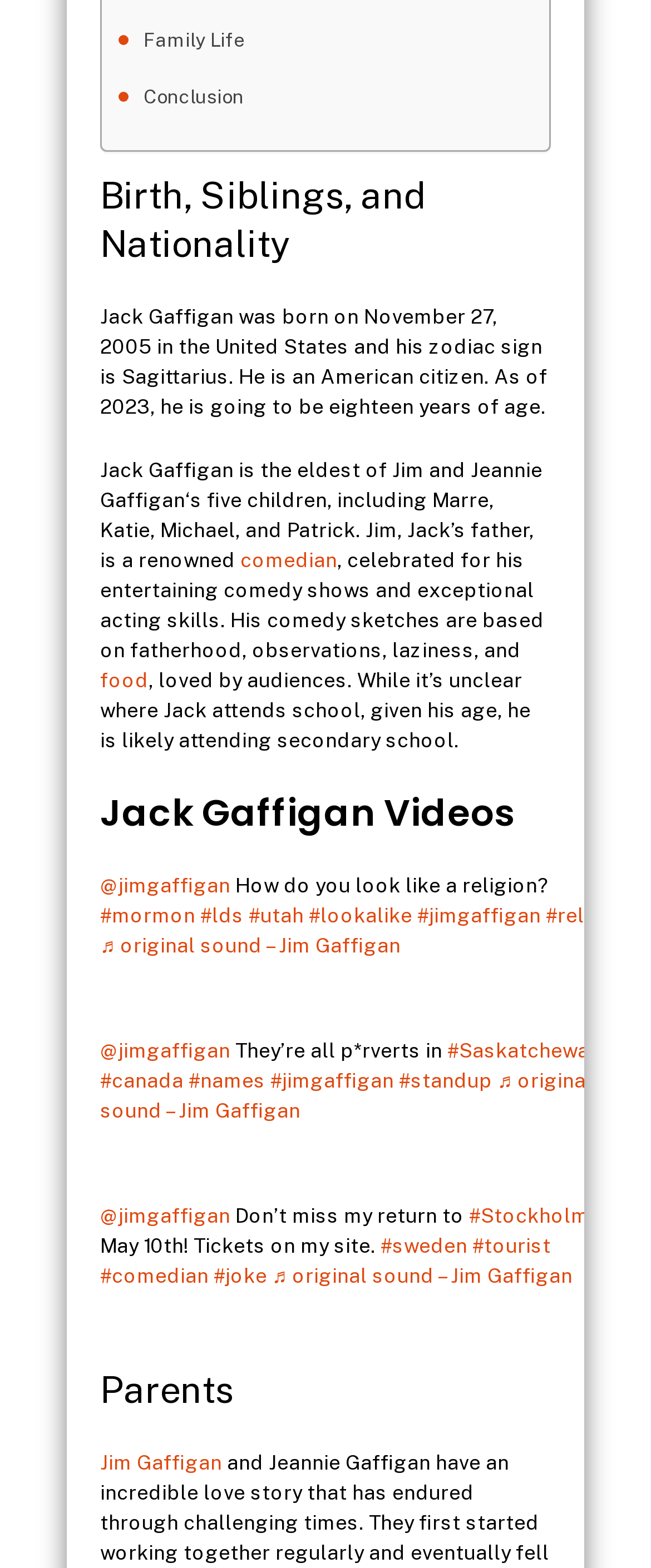Locate the bounding box coordinates of the segment that needs to be clicked to meet this instruction: "Click on the '@jimgaffigan' link".

[0.154, 0.557, 0.354, 0.572]